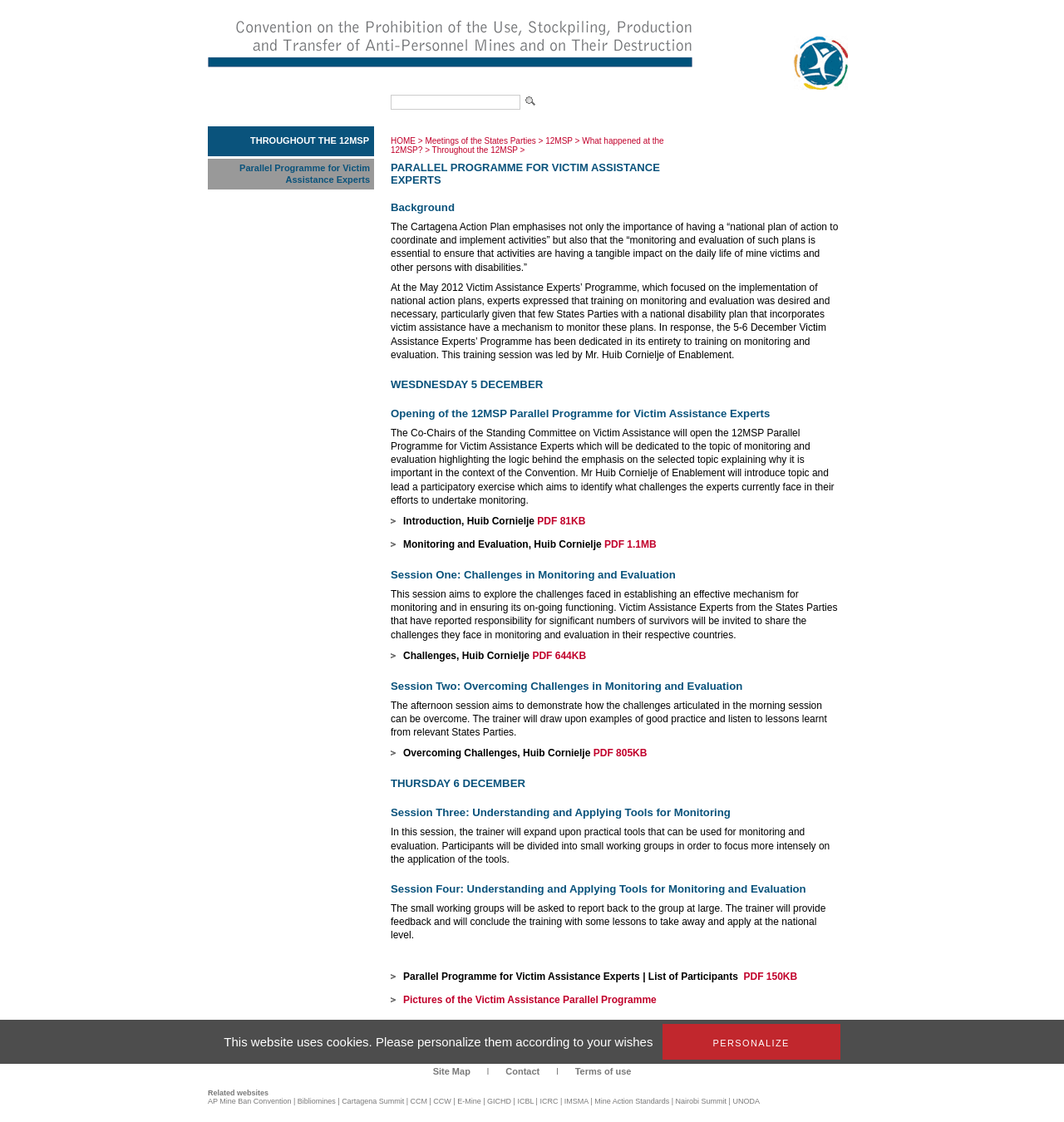Locate the bounding box coordinates of the element you need to click to accomplish the task described by this instruction: "Click on the 'HOME' link".

[0.367, 0.121, 0.391, 0.13]